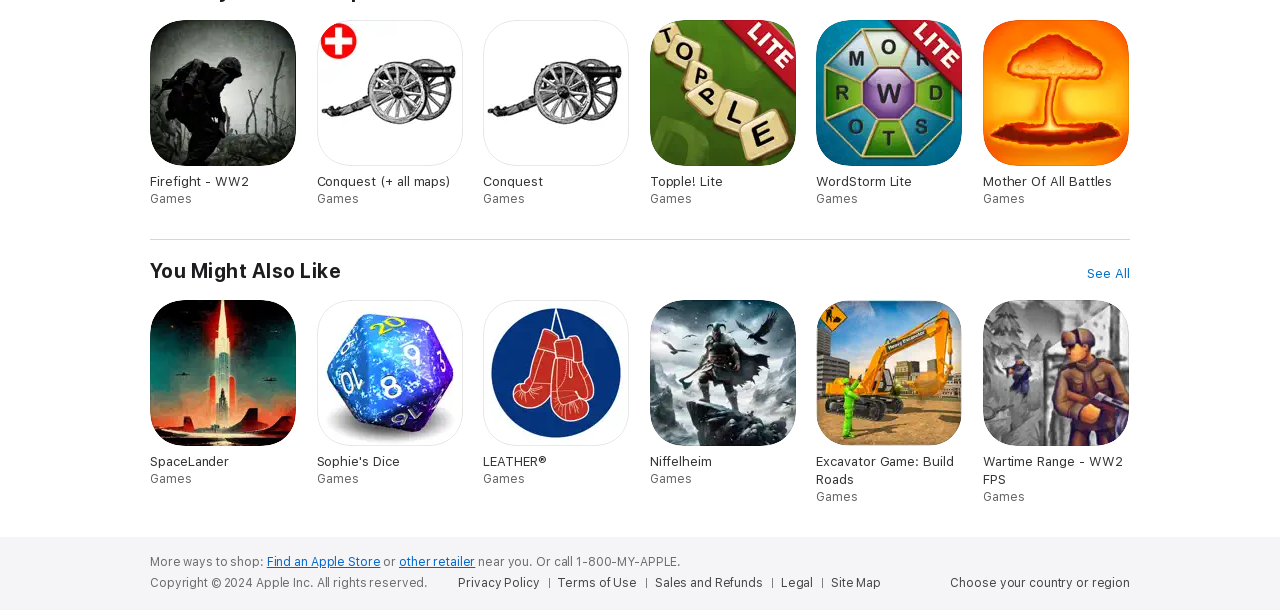Please identify the bounding box coordinates of the element's region that I should click in order to complete the following instruction: "View more games like Conquest". The bounding box coordinates consist of four float numbers between 0 and 1, i.e., [left, top, right, bottom].

[0.247, 0.033, 0.362, 0.339]